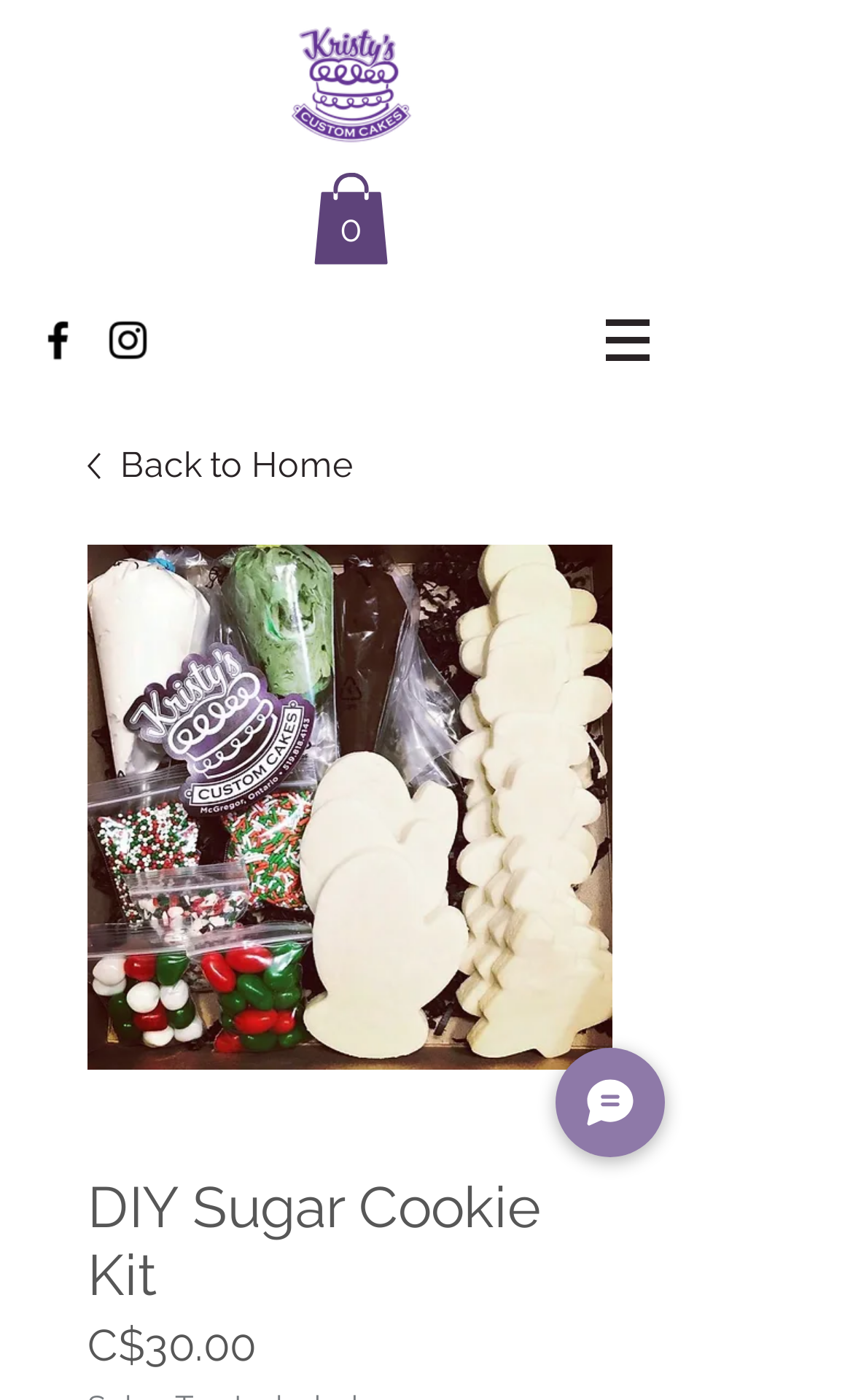Please give a succinct answer to the question in one word or phrase:
What is the name of the website?

KristysCustomCakes